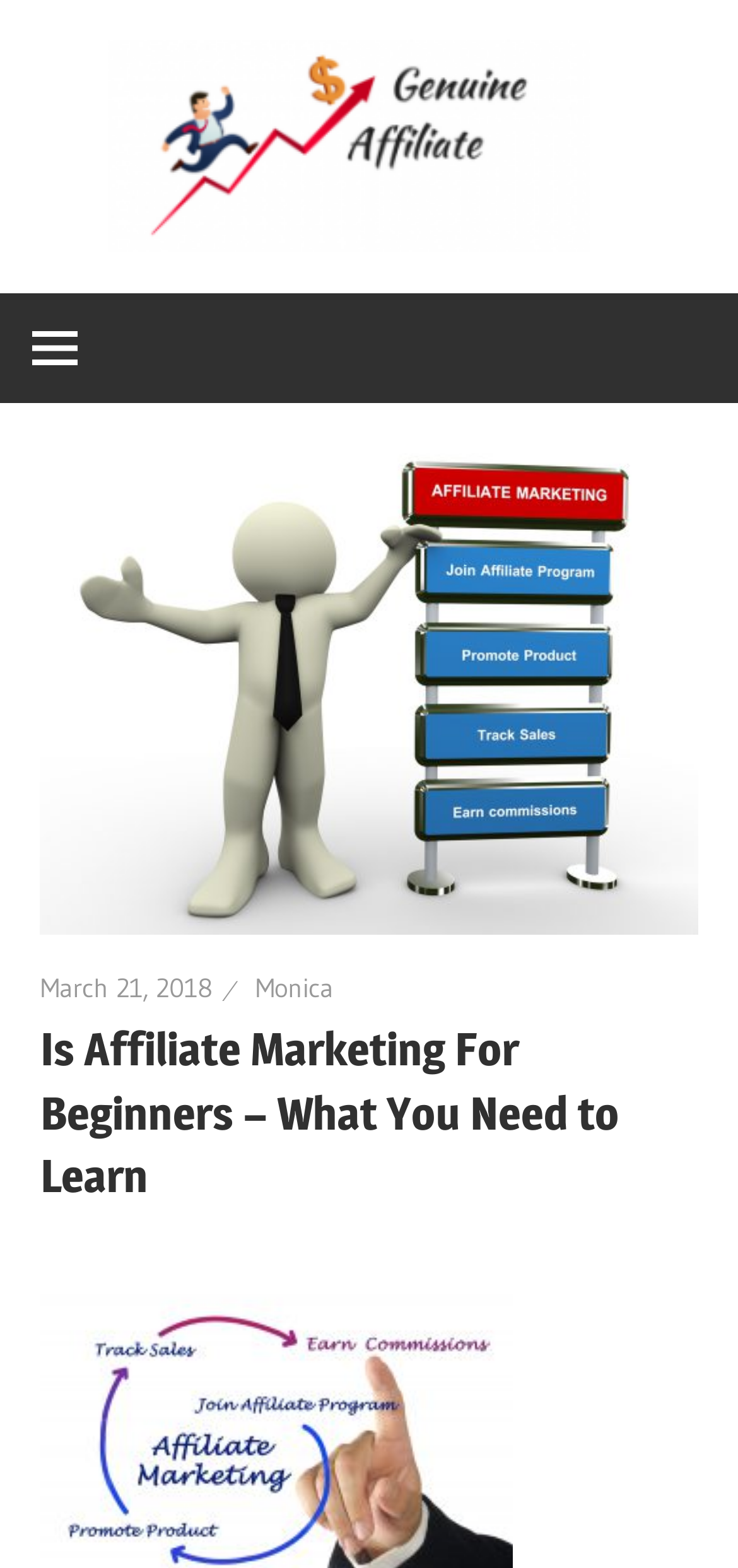Who wrote the article?
Please provide a single word or phrase answer based on the image.

Monica